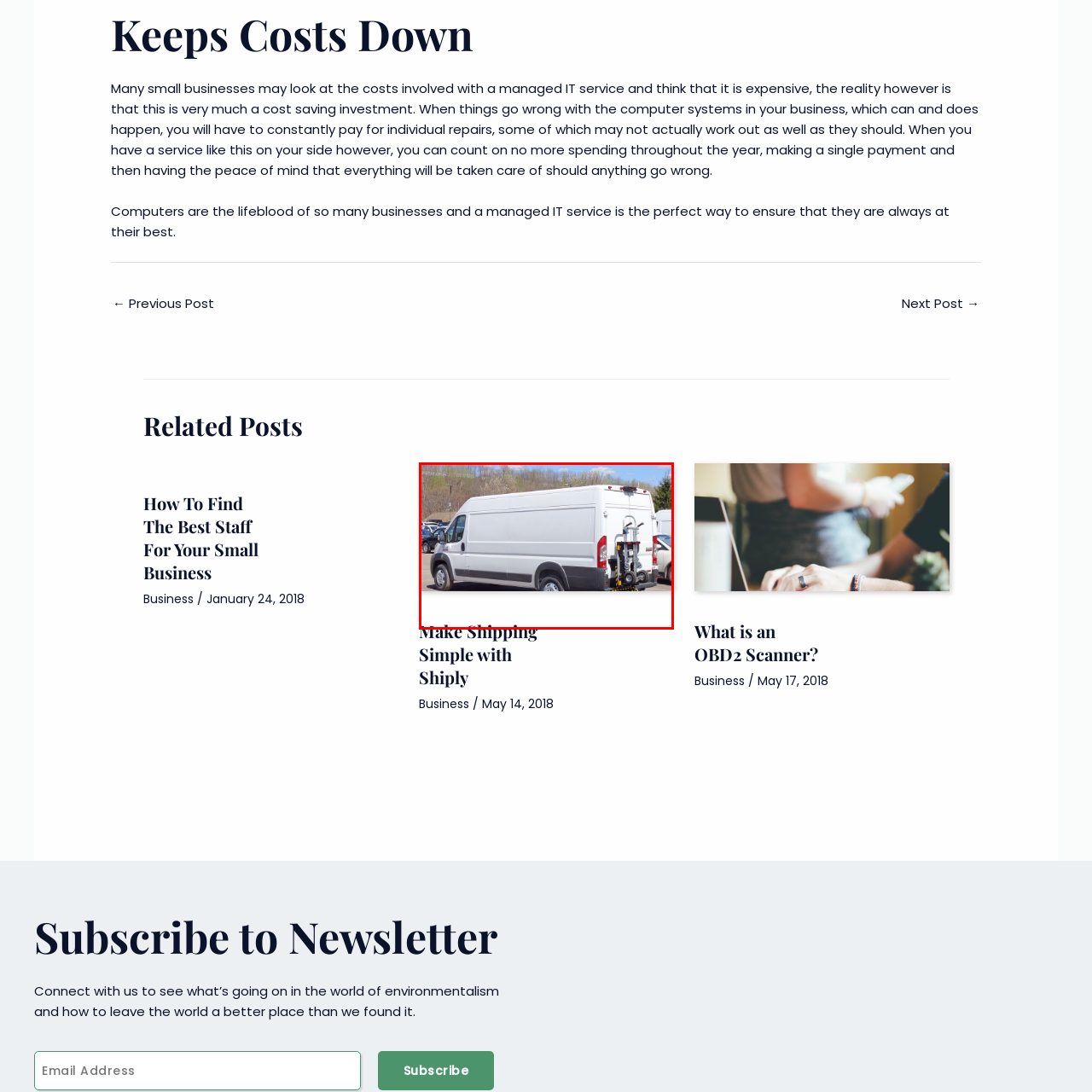Please examine the highlighted section of the image enclosed in the red rectangle and provide a comprehensive answer to the following question based on your observation: What is attached to the rear of the van?

The caption specifically mentions a specialized lift or ramp attached to the rear of the van, which facilitates the loading and unloading of packages, particularly useful for bulky or heavy items.